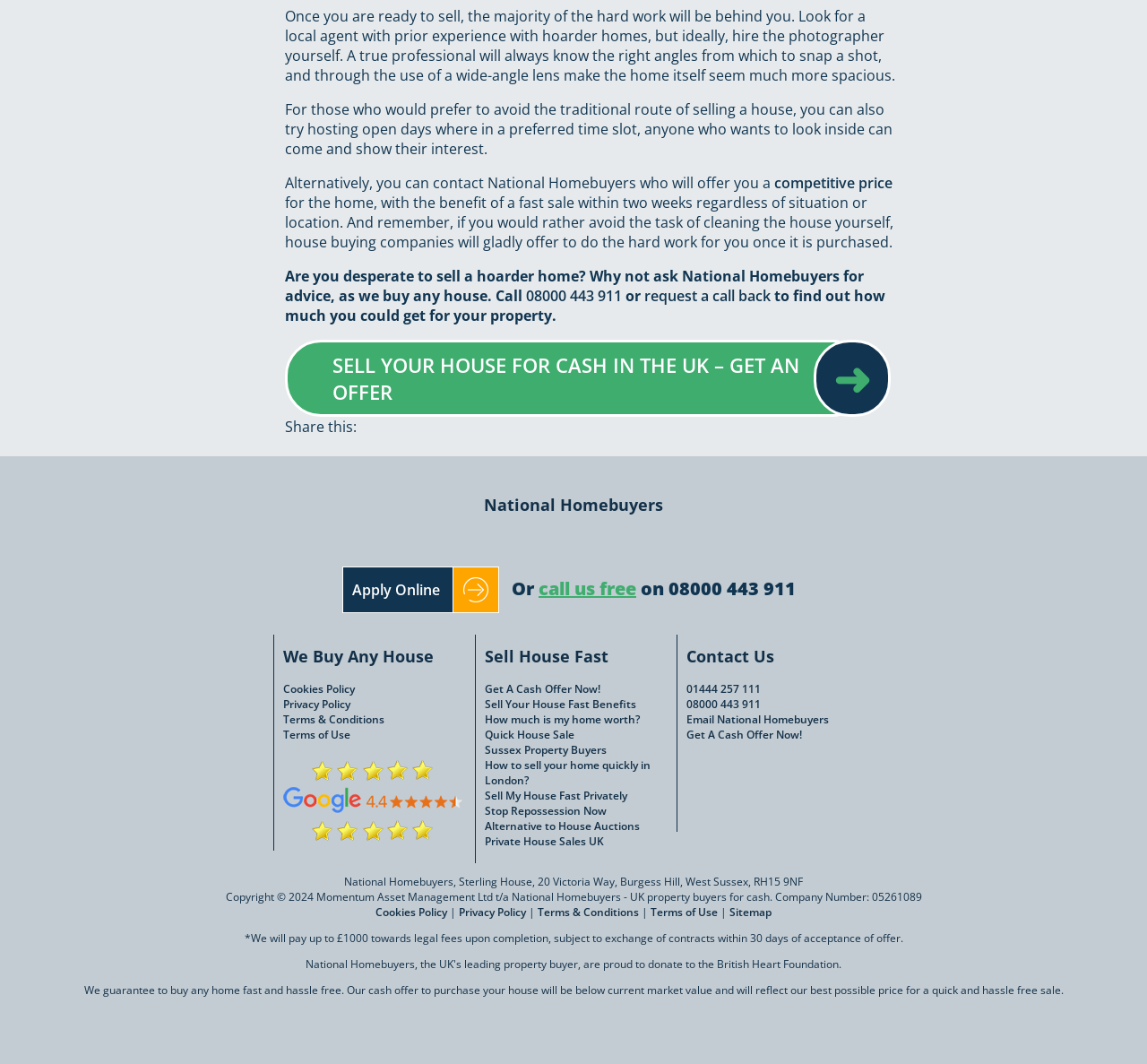Provide the bounding box coordinates for the UI element described in this sentence: "title="Public Records in Florida"". The coordinates should be four float values between 0 and 1, i.e., [left, top, right, bottom].

None